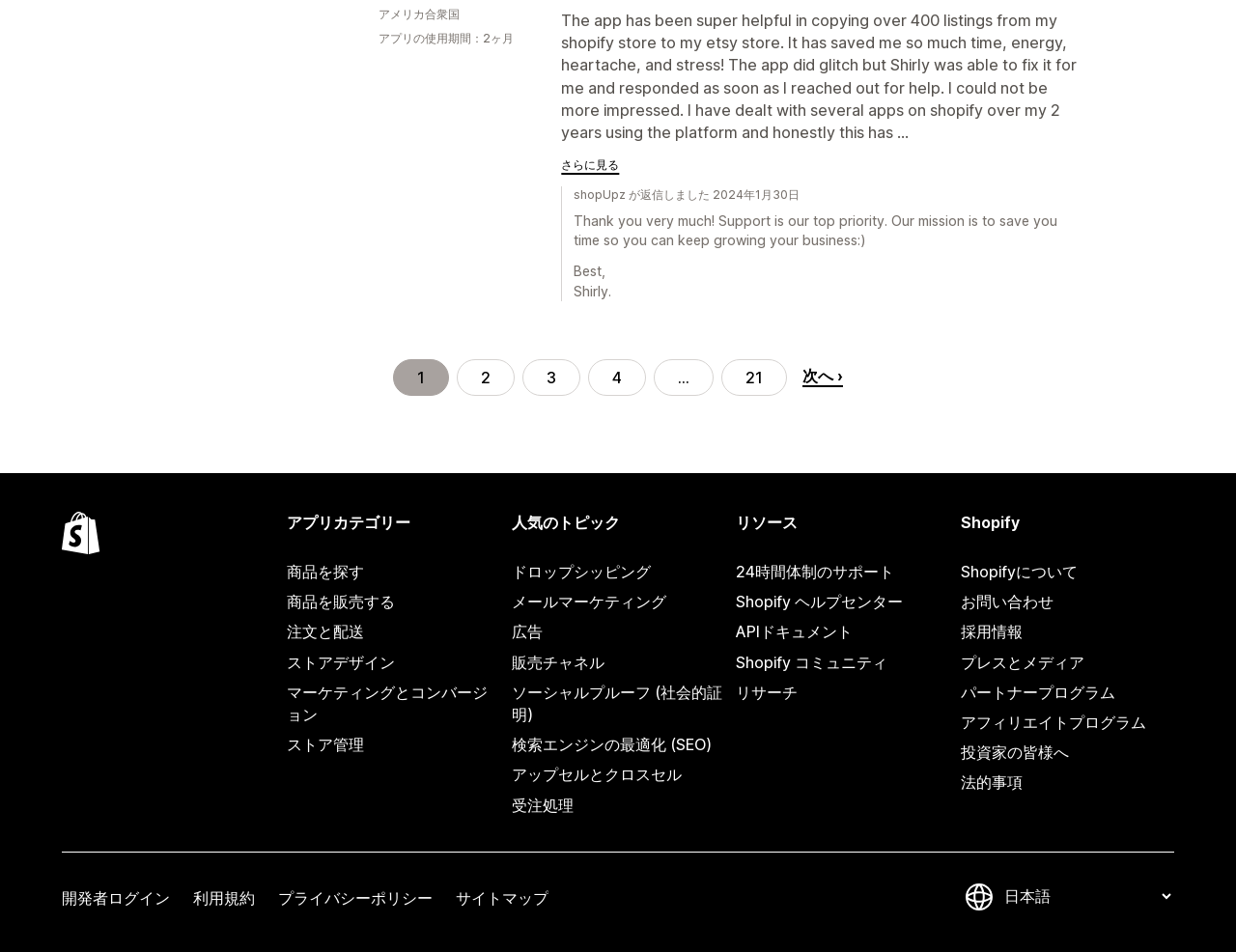Specify the bounding box coordinates of the element's area that should be clicked to execute the given instruction: "Change language". The coordinates should be four float numbers between 0 and 1, i.e., [left, top, right, bottom].

[0.809, 0.93, 0.95, 0.952]